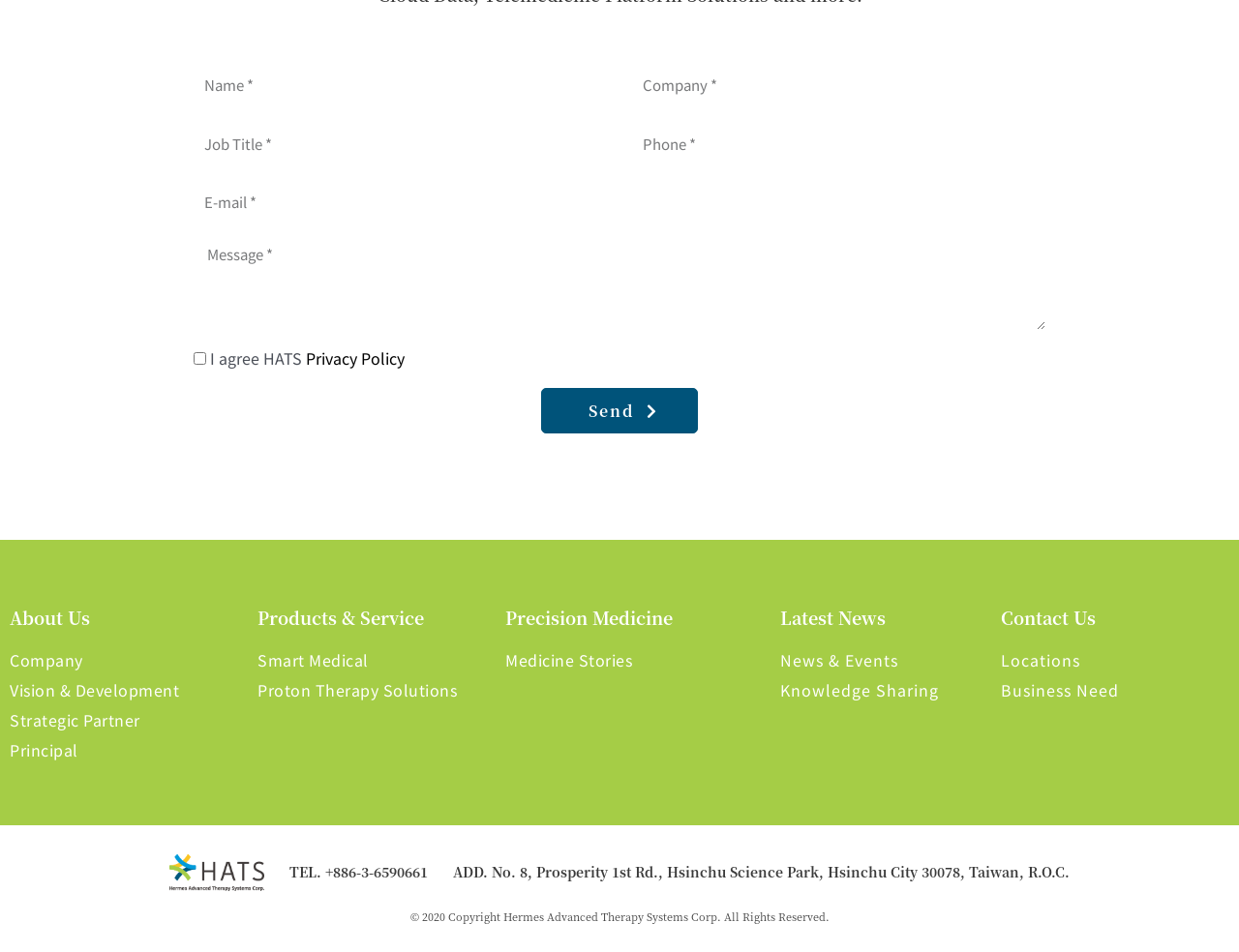Identify the bounding box coordinates for the UI element described as: "Products & Service". The coordinates should be provided as four floats between 0 and 1: [left, top, right, bottom].

[0.208, 0.635, 0.342, 0.661]